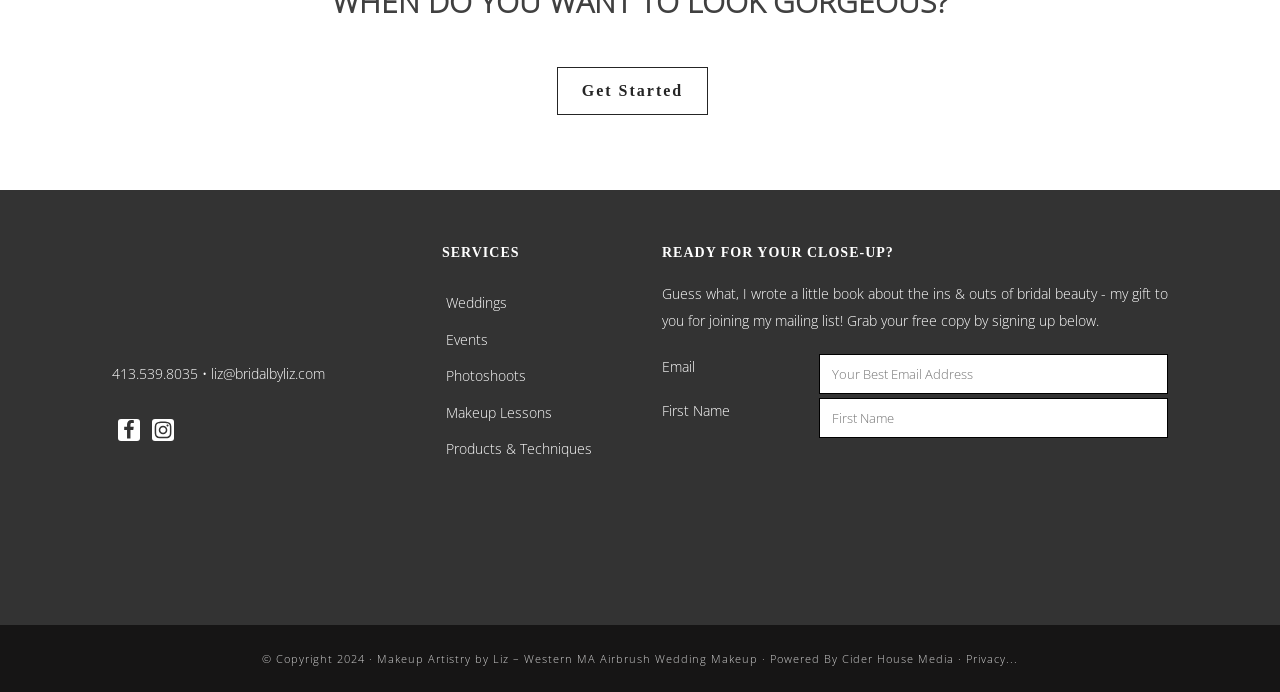What is the purpose of the textbox at the bottom of the webpage?
Refer to the image and respond with a one-word or short-phrase answer.

Email